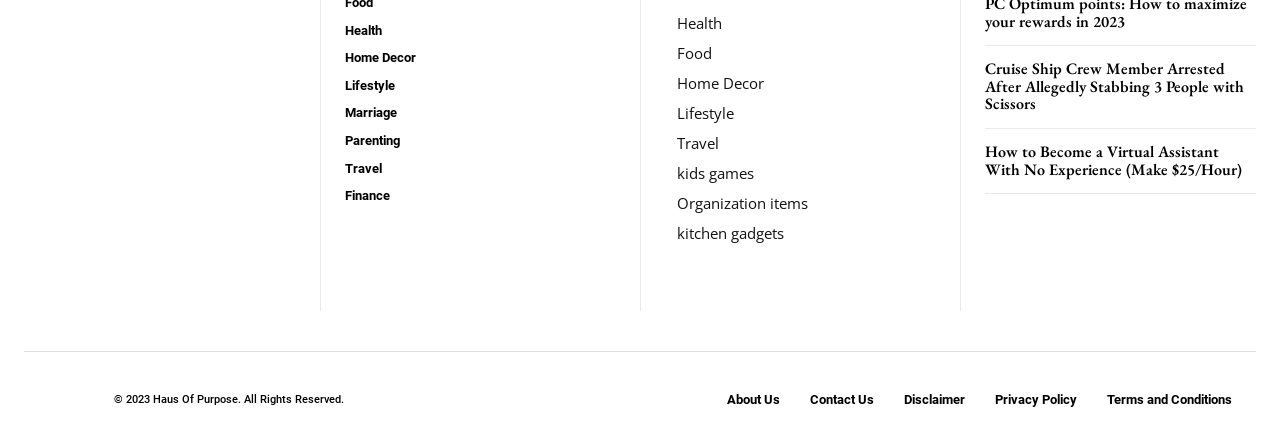Identify the bounding box coordinates for the region to click in order to carry out this instruction: "Read about Cruise Ship Crew Member Arrested After Allegedly Stabbing 3 People with Scissors". Provide the coordinates using four float numbers between 0 and 1, formatted as [left, top, right, bottom].

[0.77, 0.134, 0.981, 0.252]